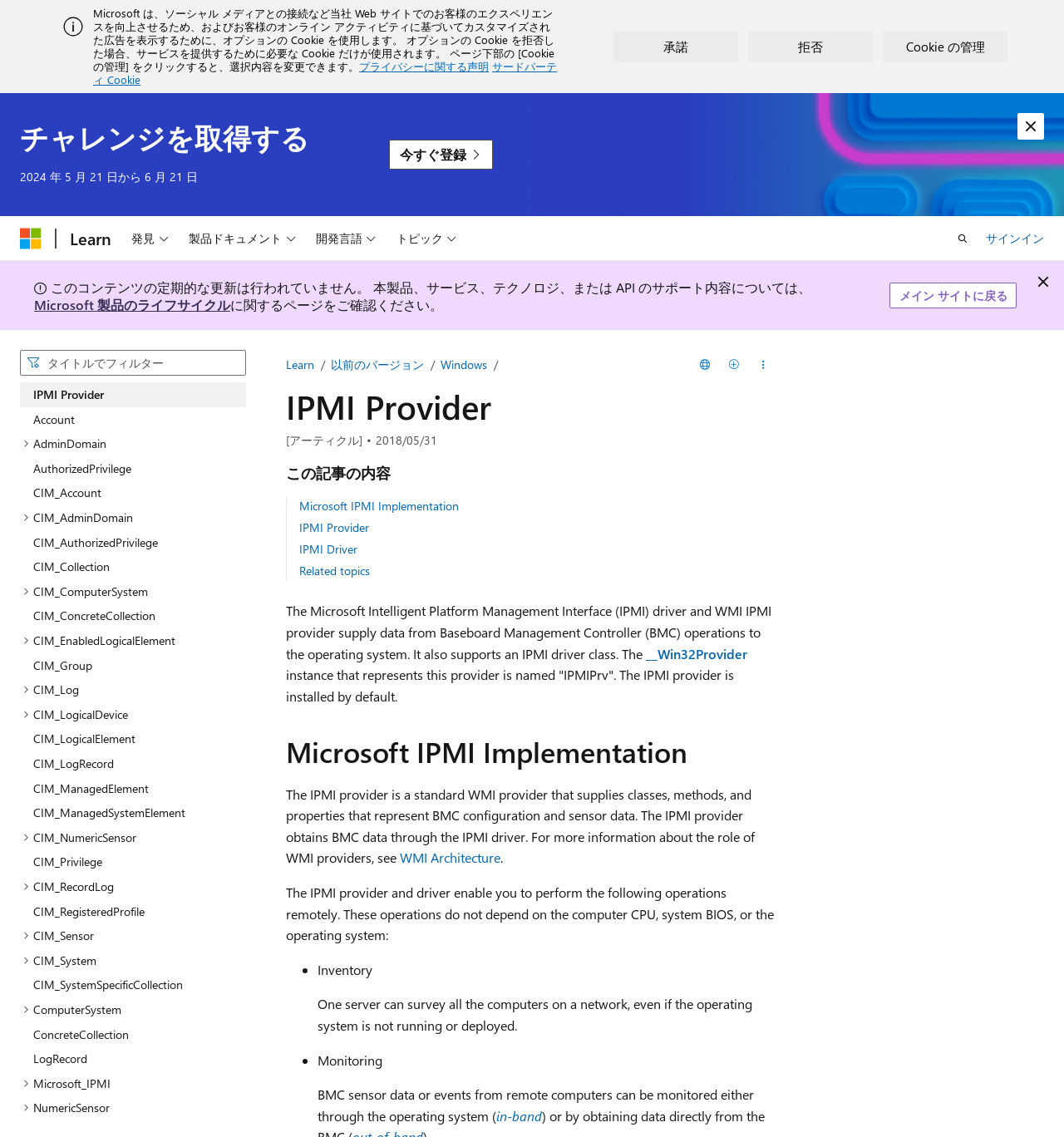Provide a thorough description of the webpage's content and layout.

This webpage is about the Microsoft Intelligent Platform Management Interface (IPMI) driver and WMI IPMI provider. At the top, there is an alert message with an image and a static text describing Microsoft's use of optional cookies to enhance the user experience and display customized ads. Below this, there are three buttons: "Accept", "Decline", and "Manage Cookies".

On the left side, there is a navigation menu with a search bar and a tree view containing various items related to IPMI, such as "IPMI Provider", "Account", "AdminDomain", and more. Each item has a checkbox and some are expandable.

On the right side, there is a main content area with a heading "IPMI Provider" and a static text describing the Microsoft IPMI implementation. Below this, there is a section with links to related topics, including "Microsoft IPMI Implementation", "IPMI Provider", "IPMI Driver", and "Related topics".

At the bottom of the page, there are links to "Learn", "Previous versions", "Windows", and "Read in English". There are also two details sections with disclosure triangles labeled "Save" and "Other actions".

Throughout the page, there are various links, buttons, and navigation elements, making it easy to navigate and find related information.